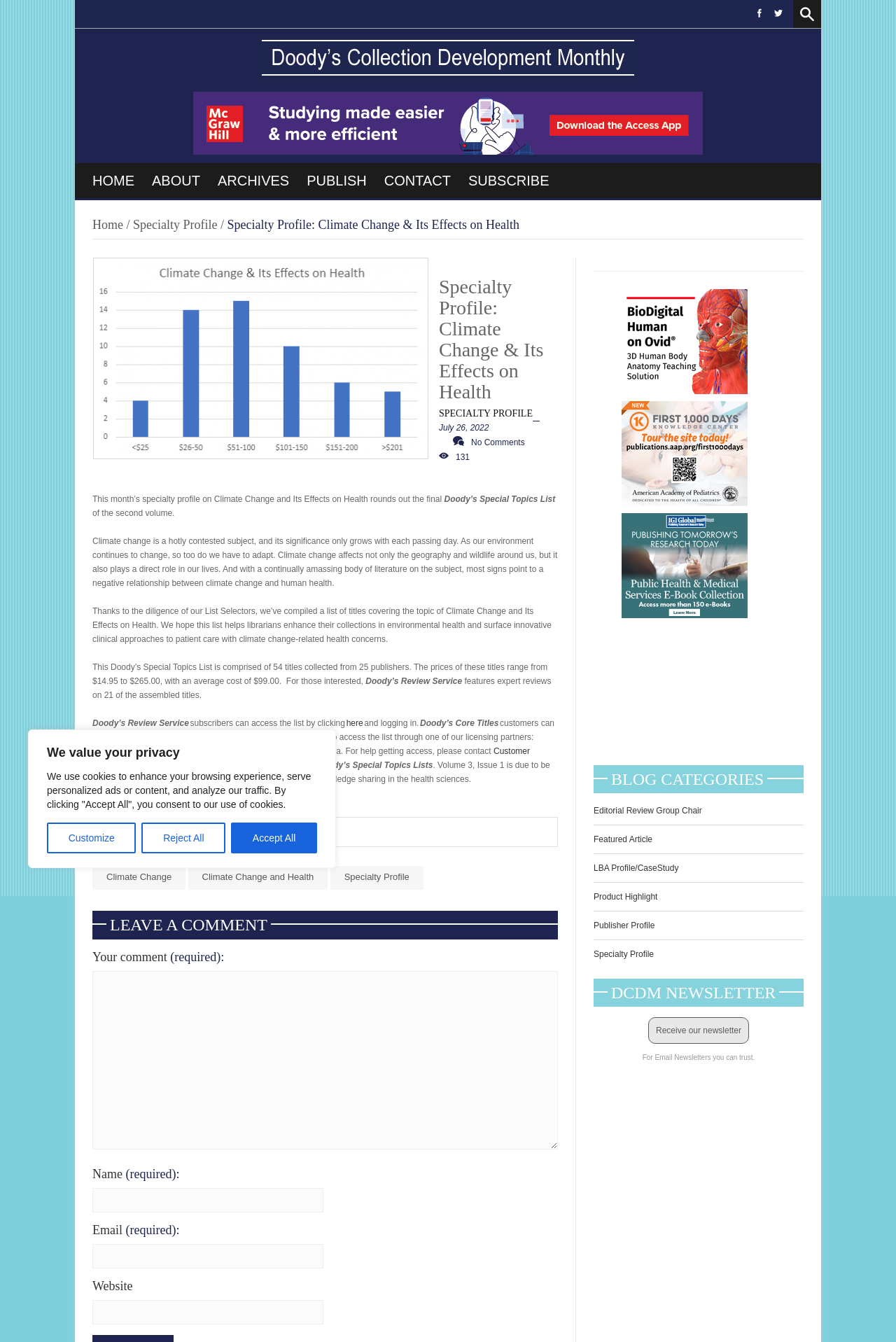Summarize the webpage comprehensively, mentioning all visible components.

This webpage is about a specialty profile on climate change and its effects on health. At the top, there is a privacy notice with buttons to customize, reject, or accept all cookies. Below this, there is a search bar and a navigation menu with links to "HOME", "ABOUT", "ARCHIVES", "PUBLISH", "CONTACT", and "SUBSCRIBE".

The main content of the page is divided into sections. The first section has a heading "Specialty Profile: Climate Change & Its Effects on Health" and a brief description of the topic. Below this, there is a link to "SPECIALTY PROFILE" and a publication date "July 26, 2022".

The next section discusses the importance of climate change and its effects on human health, followed by a description of a list of titles compiled by Doody's List Selectors on the topic of climate change and its effects on health. This list is comprised of 54 titles from 25 publishers, with prices ranging from $14.95 to $265.00.

There are also sections that provide information on how to access the list, including a link to "here" for subscribers and a note that Doody's Core Titles customers can view the list by clicking "here" to log in. Additionally, there are links to licensing partners and a contact for customer service.

The page also features a section on Doody's Review Service, which provides expert reviews on 21 of the assembled titles. Furthermore, there is a section on Doody's Special Topics Lists, with a note that Volume 3, Issue 1 is due to be released in October 2022, focusing on clinical research and knowledge sharing in the health sciences.

At the bottom of the page, there are links to share the post on social media, a section to leave a comment, and a list of blog categories. There are also several images and icons throughout the page, including a logo for Doody's Collection Development Monthly.